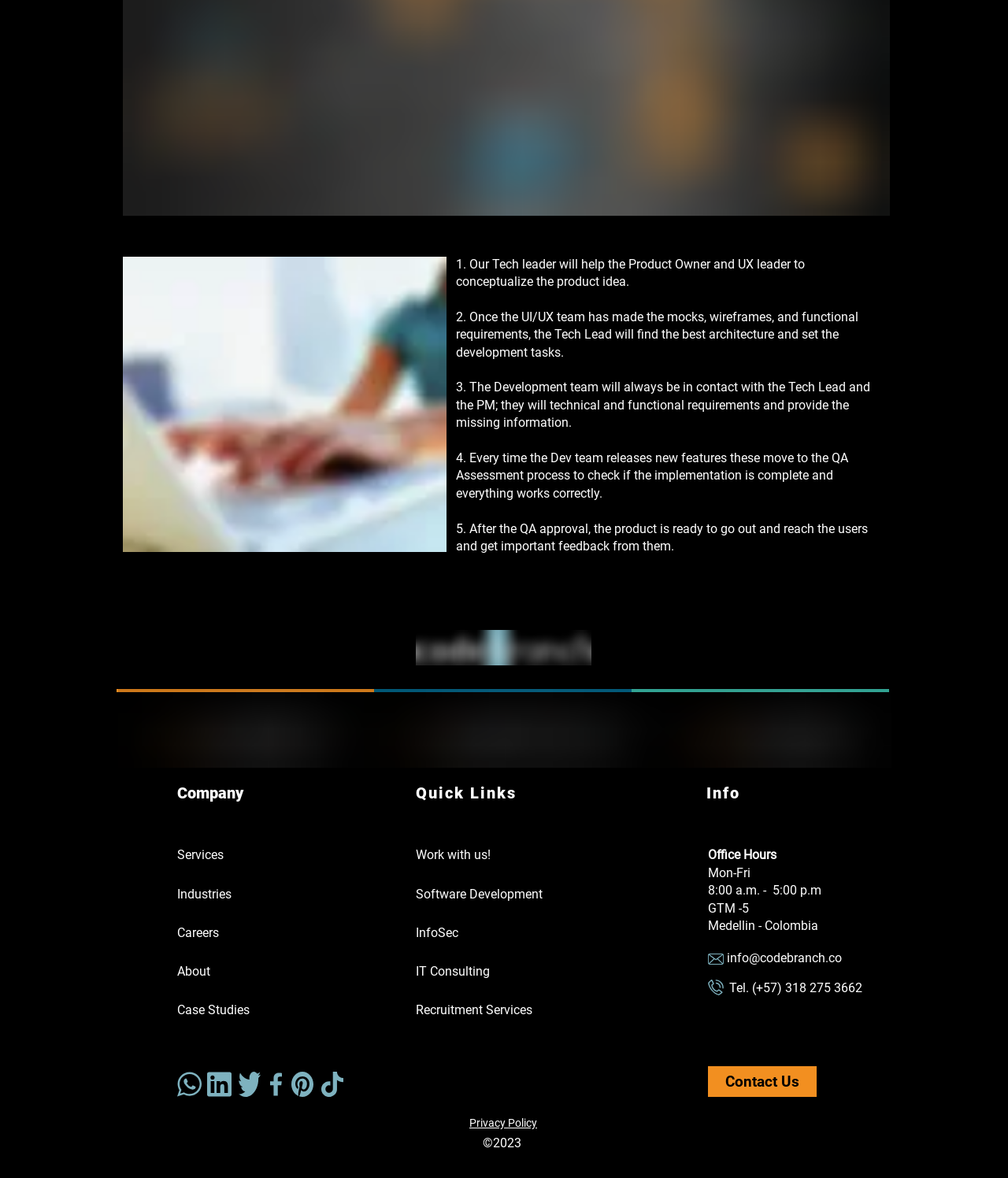Ascertain the bounding box coordinates for the UI element detailed here: "#comp-ldeoclgt1 svg [data-color="1"] {fill: #7EB2BF;}". The coordinates should be provided as [left, top, right, bottom] with each value being a float between 0 and 1.

[0.176, 0.91, 0.2, 0.931]